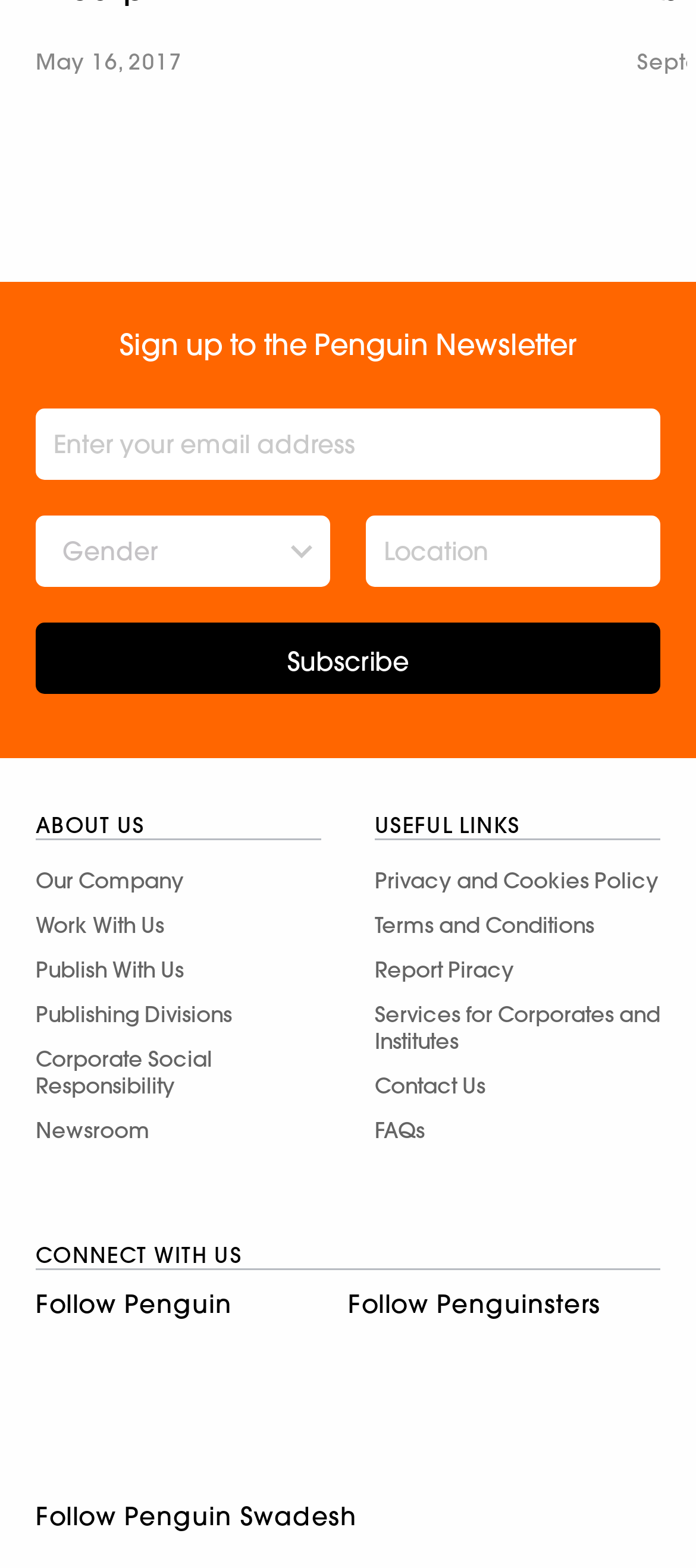Please identify the bounding box coordinates of the area I need to click to accomplish the following instruction: "Enter email address".

[0.051, 0.261, 0.949, 0.306]